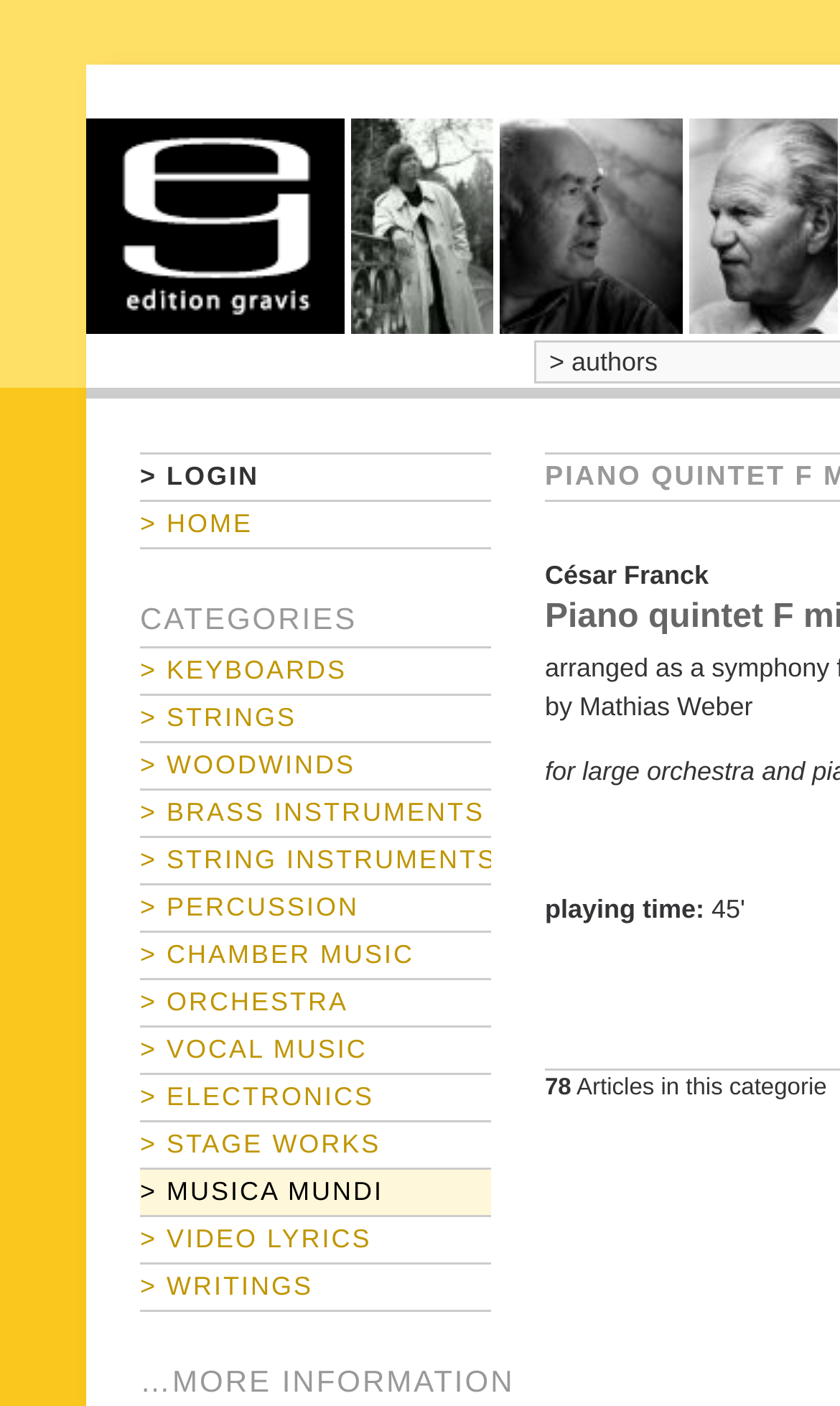Locate the bounding box coordinates of the clickable element to fulfill the following instruction: "go to home page". Provide the coordinates as four float numbers between 0 and 1 in the format [left, top, right, bottom].

[0.103, 0.084, 0.41, 0.237]